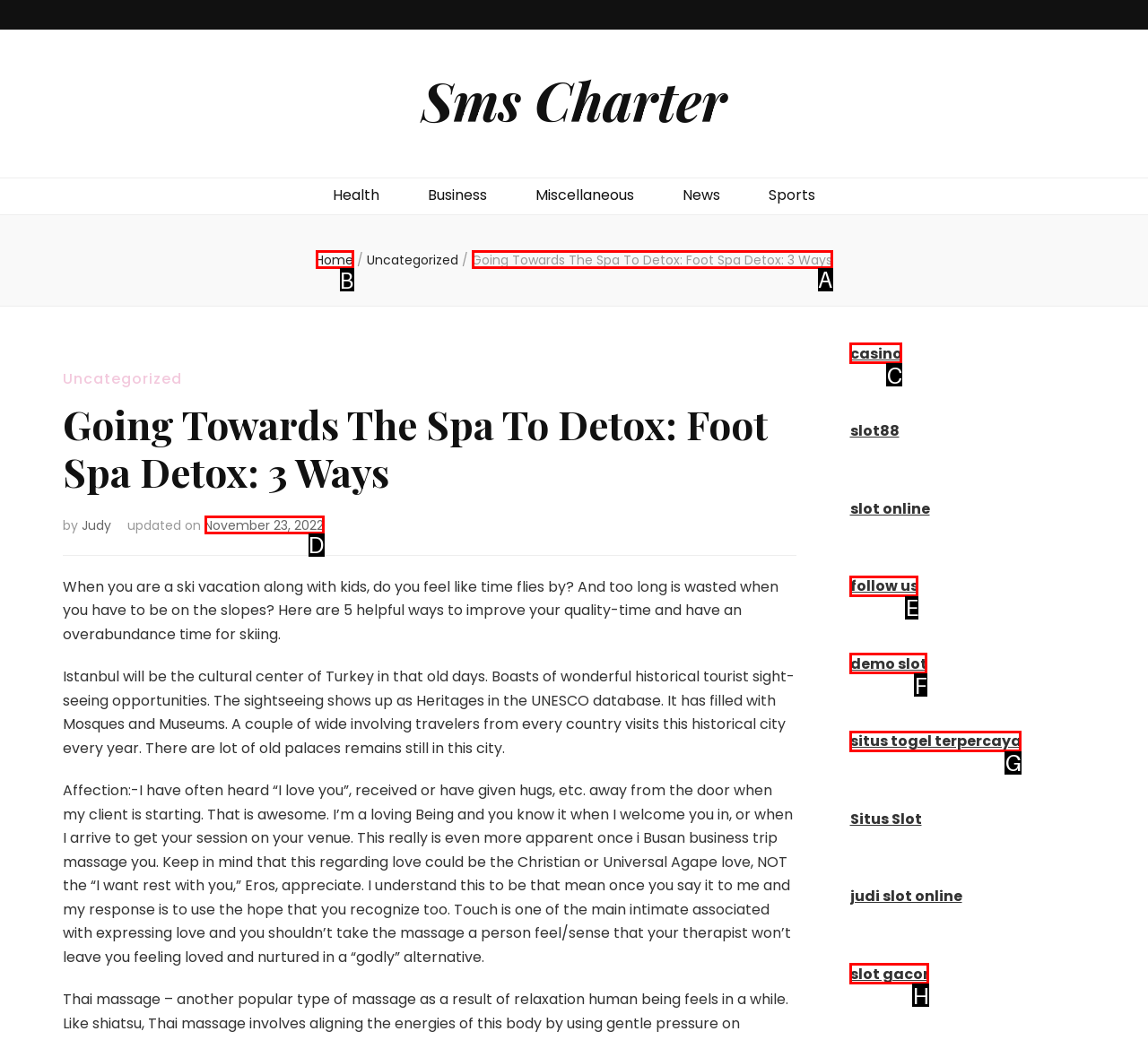Which option should I select to accomplish the task: Read the article 'Going Towards The Spa To Detox: Foot Spa Detox: 3 Ways'? Respond with the corresponding letter from the given choices.

A